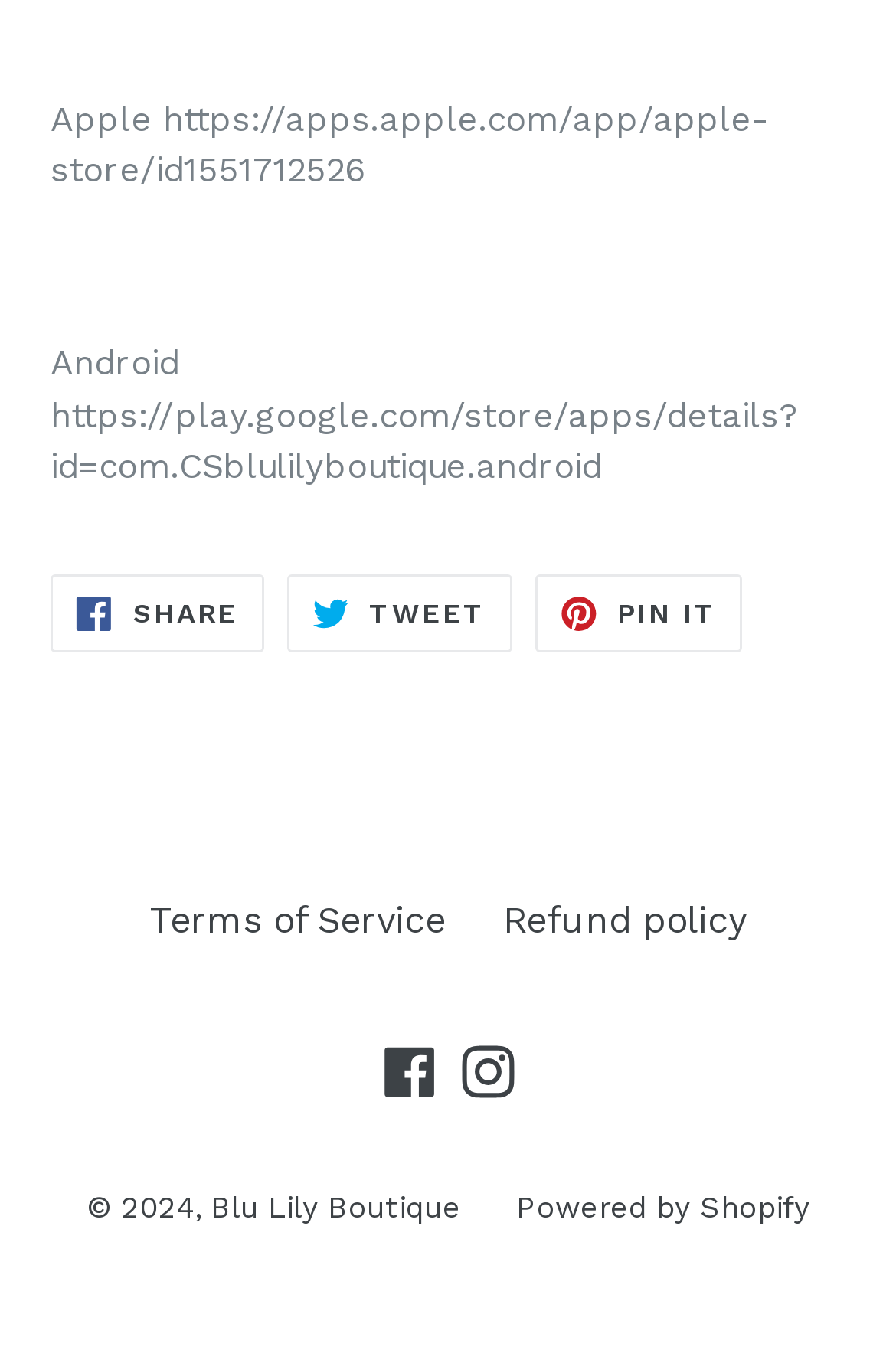What social media platforms are available for sharing?
Provide a detailed and extensive answer to the question.

The answer can be found by looking at the link elements with the text 'SHARE ON FACEBOOK', 'TWEET ON TWITTER', and 'PIN ON PINTEREST'. These links indicate that the webpage allows sharing on these three social media platforms.